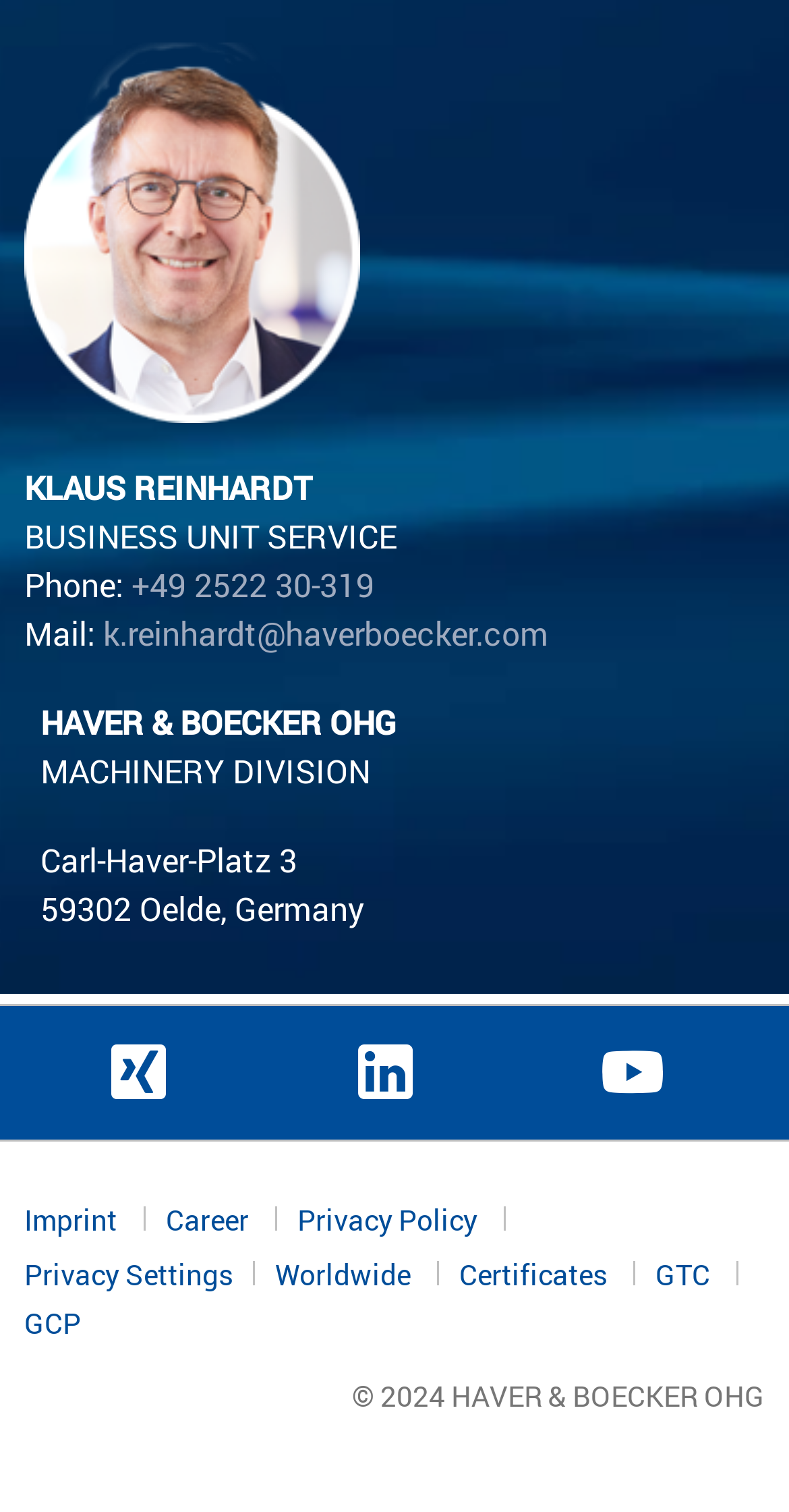Please locate the bounding box coordinates of the region I need to click to follow this instruction: "Access worldwide information".

[0.349, 0.827, 0.582, 0.855]